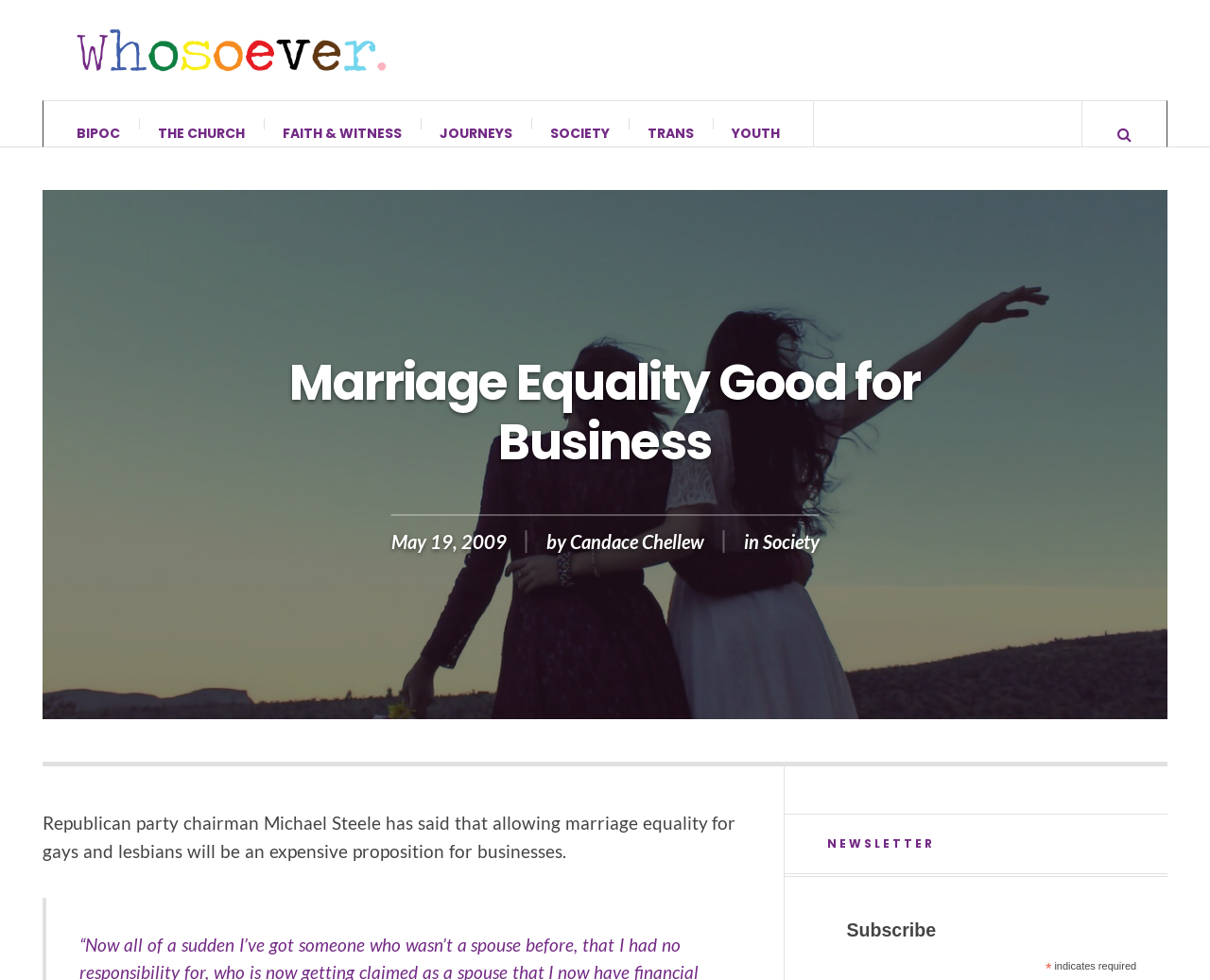Determine the bounding box coordinates of the UI element described by: "Faith & Witness".

[0.218, 0.103, 0.348, 0.169]